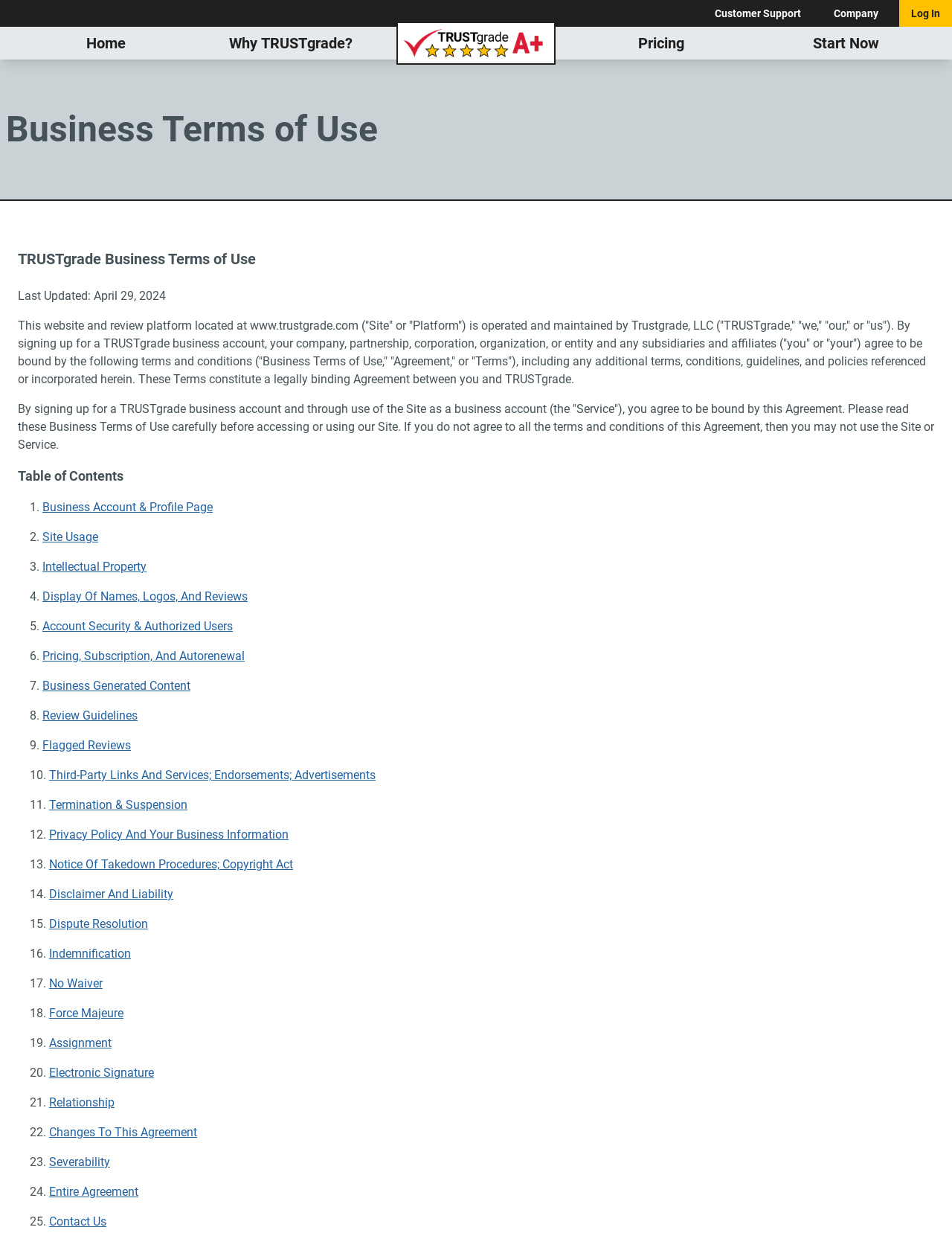Identify the bounding box coordinates of the clickable region required to complete the instruction: "Read the 'Business Terms of Use' heading". The coordinates should be given as four float numbers within the range of 0 and 1, i.e., [left, top, right, bottom].

[0.019, 0.202, 0.981, 0.218]